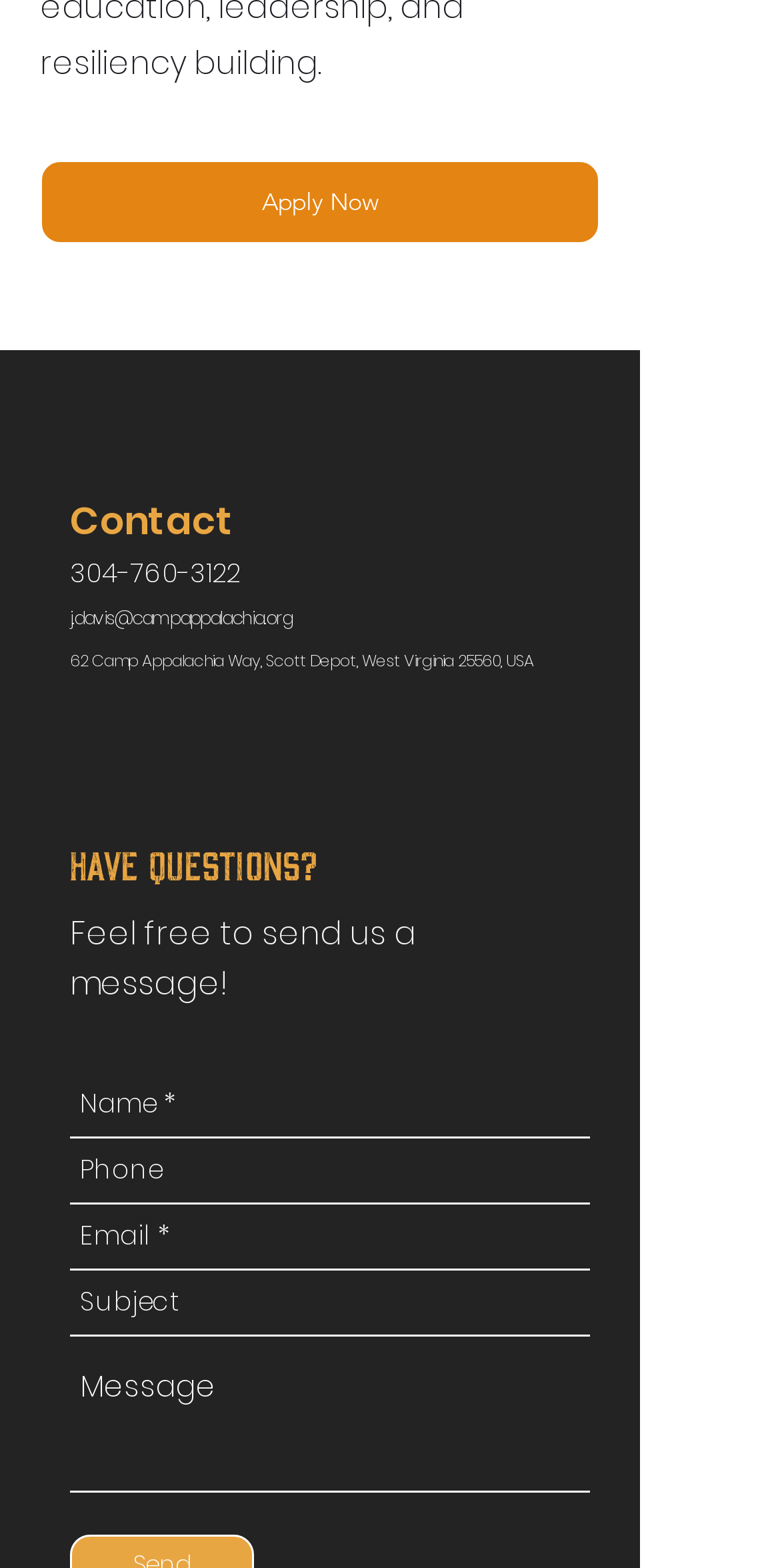Can you find the bounding box coordinates of the area I should click to execute the following instruction: "Call 304-760-3122"?

[0.09, 0.353, 0.308, 0.378]